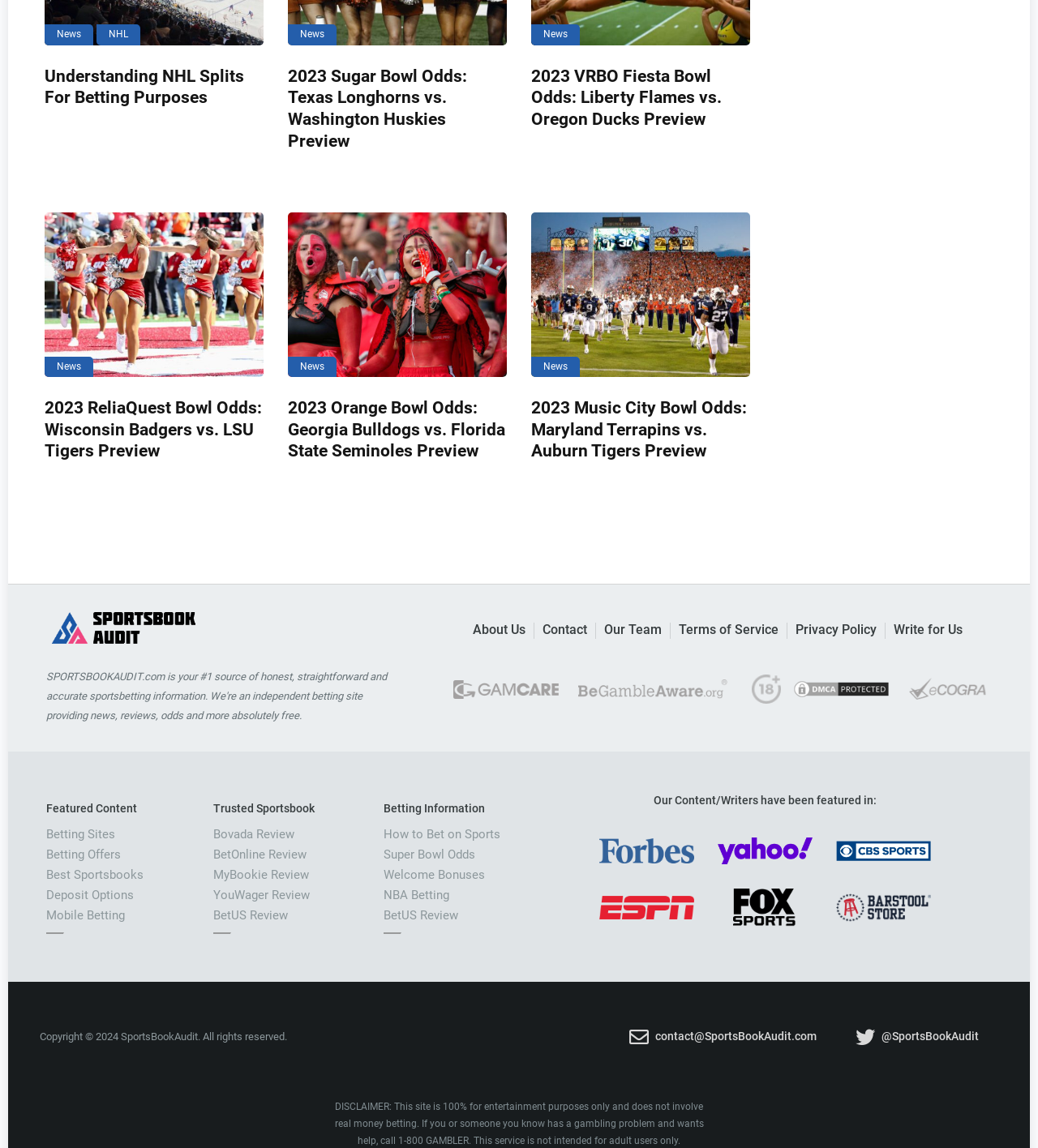Find the bounding box coordinates of the element to click in order to complete this instruction: "Check out Bovada Review". The bounding box coordinates must be four float numbers between 0 and 1, denoted as [left, top, right, bottom].

[0.205, 0.72, 0.283, 0.733]